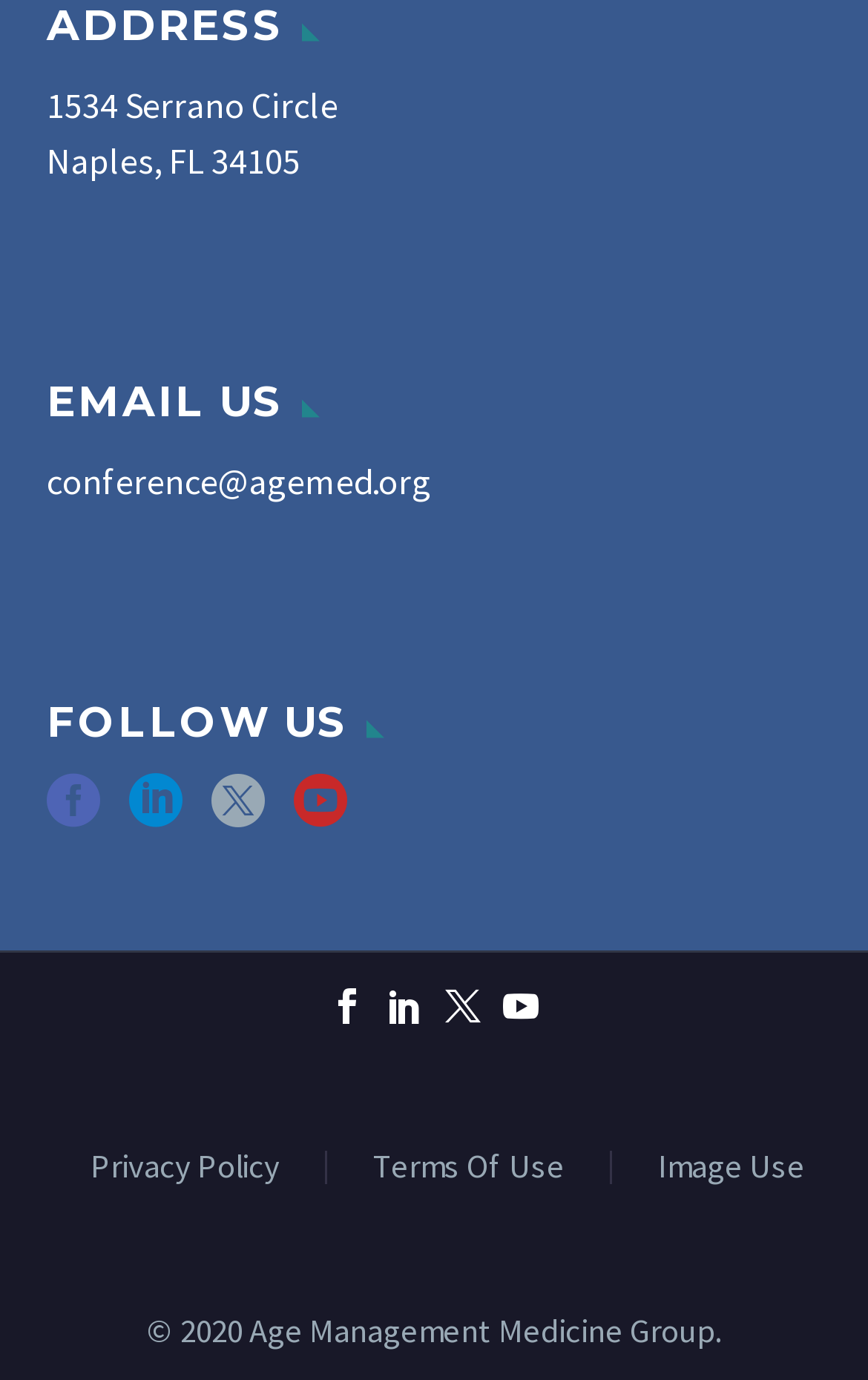Find and provide the bounding box coordinates for the UI element described here: "Terms Of Use". The coordinates should be given as four float numbers between 0 and 1: [left, top, right, bottom].

[0.429, 0.834, 0.65, 0.858]